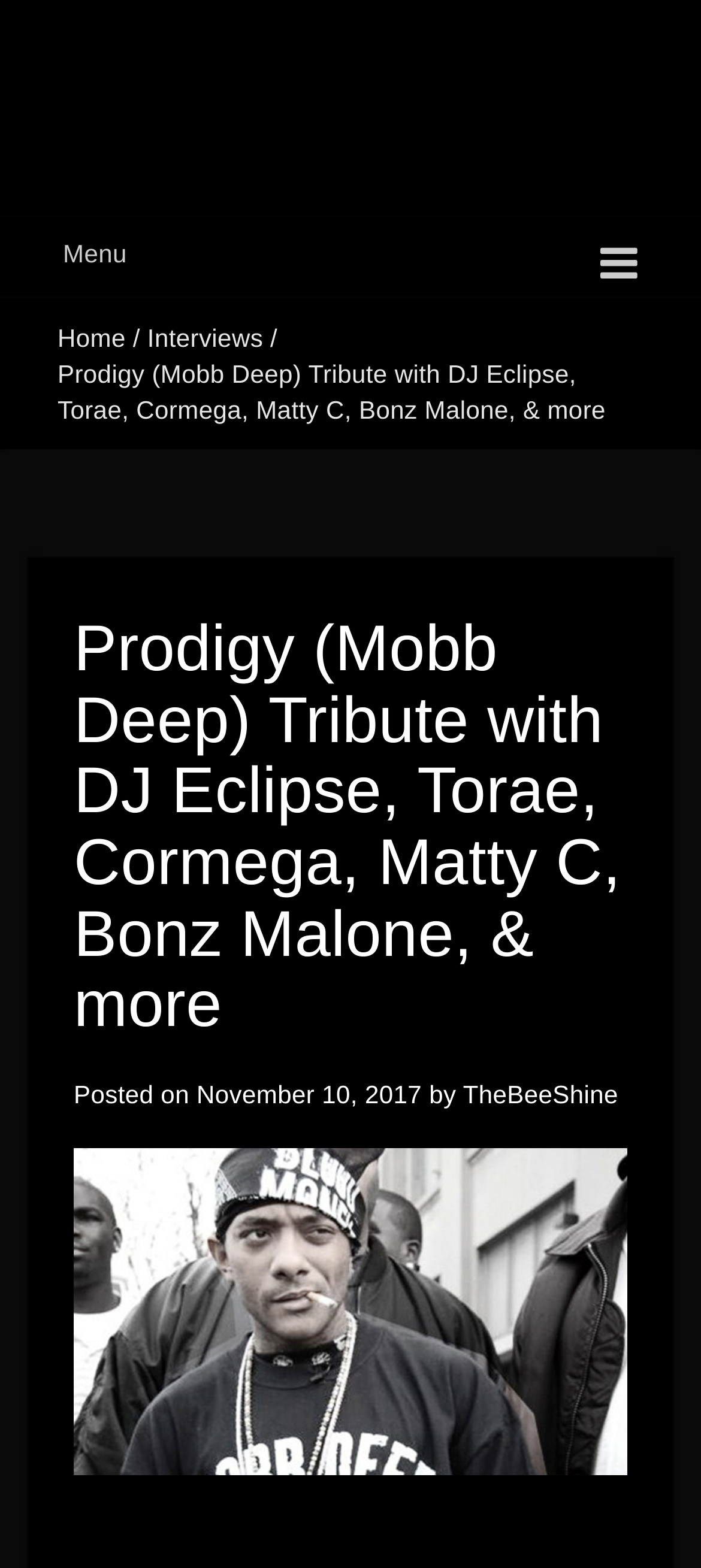When was the current article posted?
Using the screenshot, give a one-word or short phrase answer.

November 10, 2017